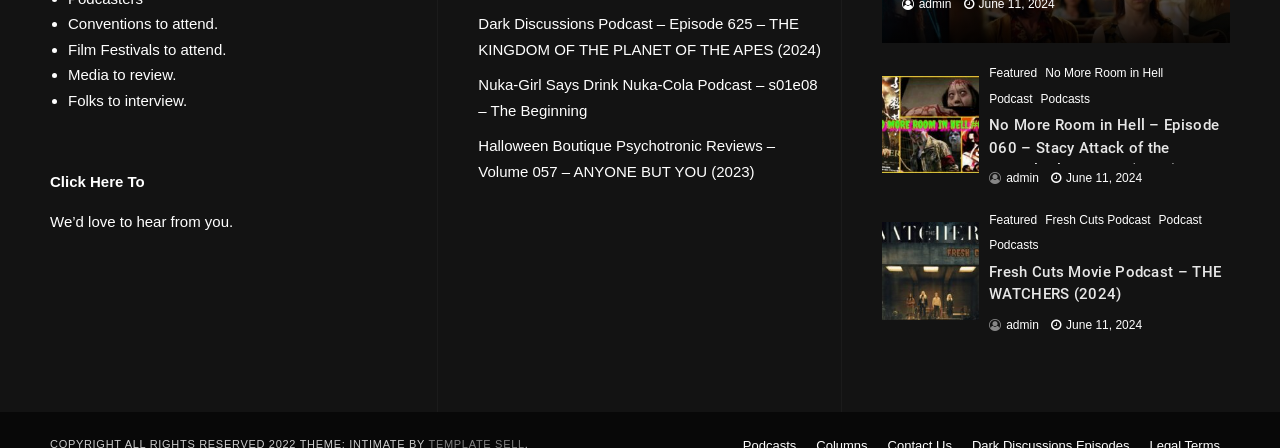What is the name of the second podcast?
Examine the image and provide an in-depth answer to the question.

The name of the second podcast is 'Fresh Cuts Movie Podcast' which is indicated by the link element with the text 'Fresh Cuts Movie Podcast – THE WATCHERS (2024)' at coordinates [0.773, 0.519, 0.955, 0.619].